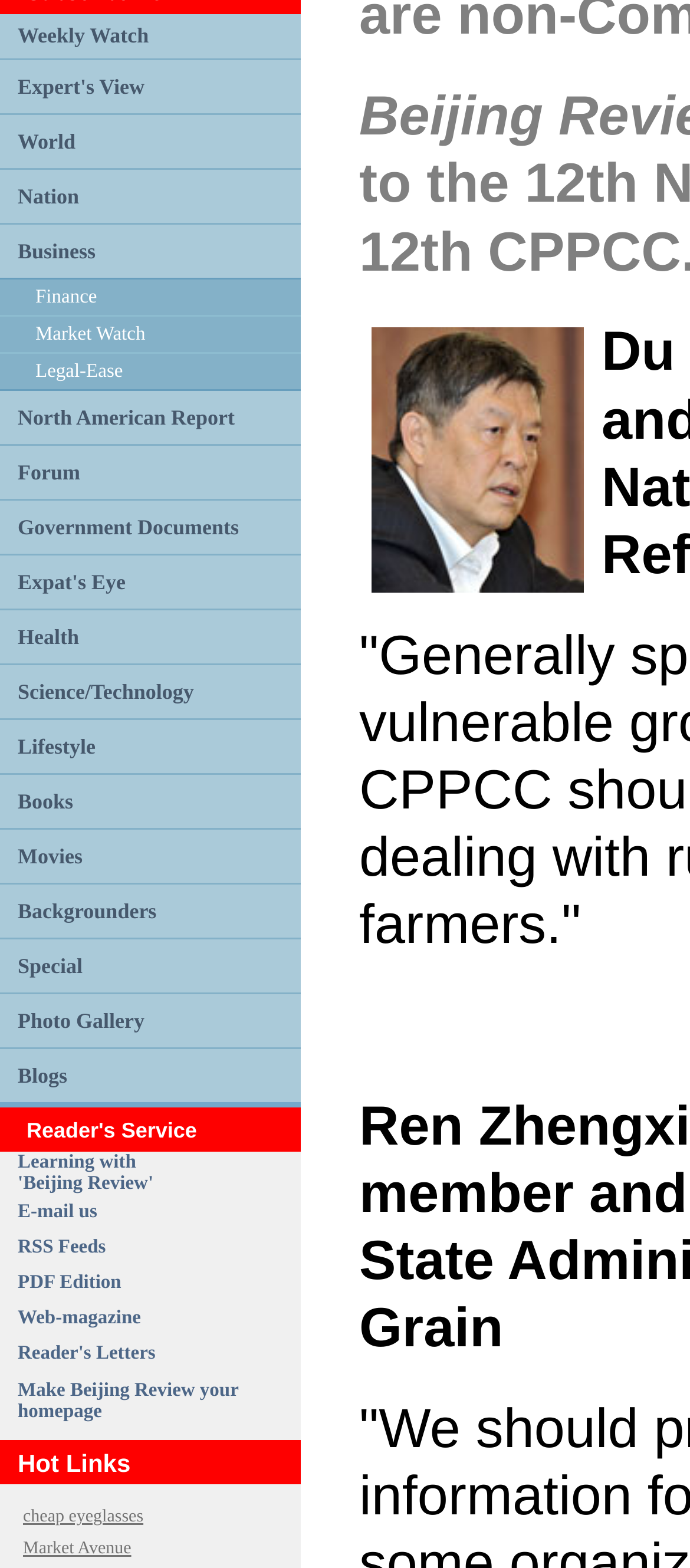Provide the bounding box coordinates of the UI element this sentence describes: "Special".

[0.026, 0.608, 0.12, 0.623]